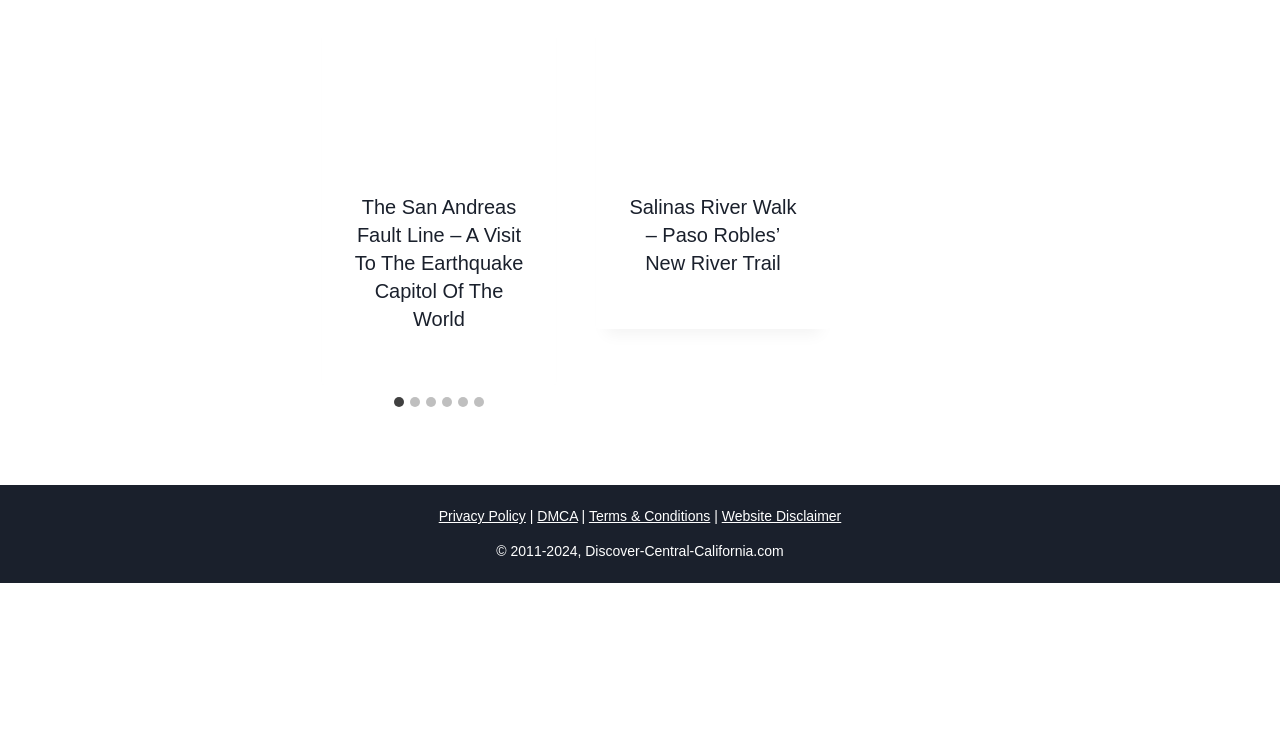Specify the bounding box coordinates of the area to click in order to execute this command: 'Check the Website Disclaimer'. The coordinates should consist of four float numbers ranging from 0 to 1, and should be formatted as [left, top, right, bottom].

[0.564, 0.69, 0.657, 0.711]